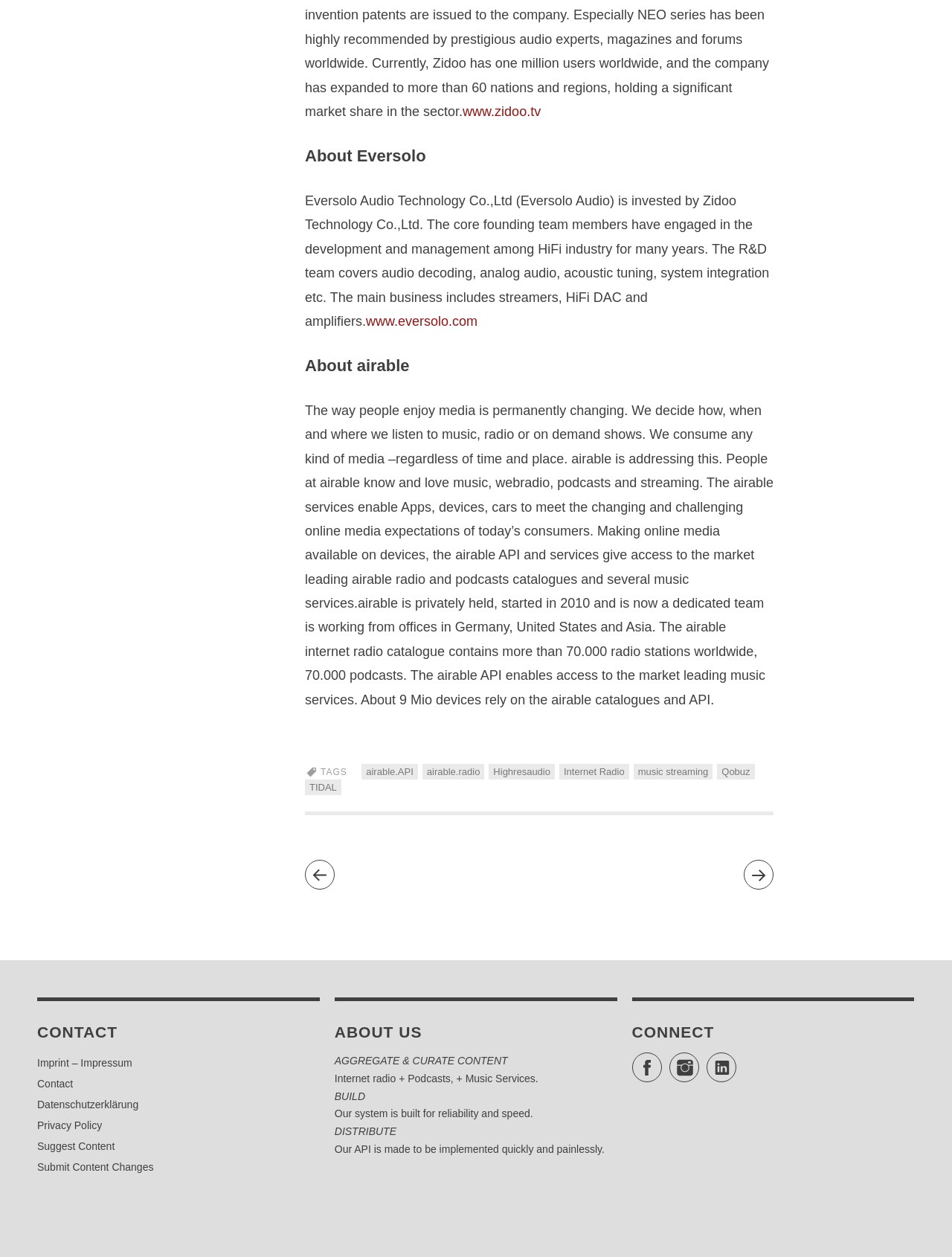How many radio stations are in airable's catalogue?
Please ensure your answer to the question is detailed and covers all necessary aspects.

According to the StaticText element with the text 'The airable internet radio catalogue contains more than 70.000 radio stations worldwide...', I can determine that airable's catalogue has more than 70,000 radio stations.